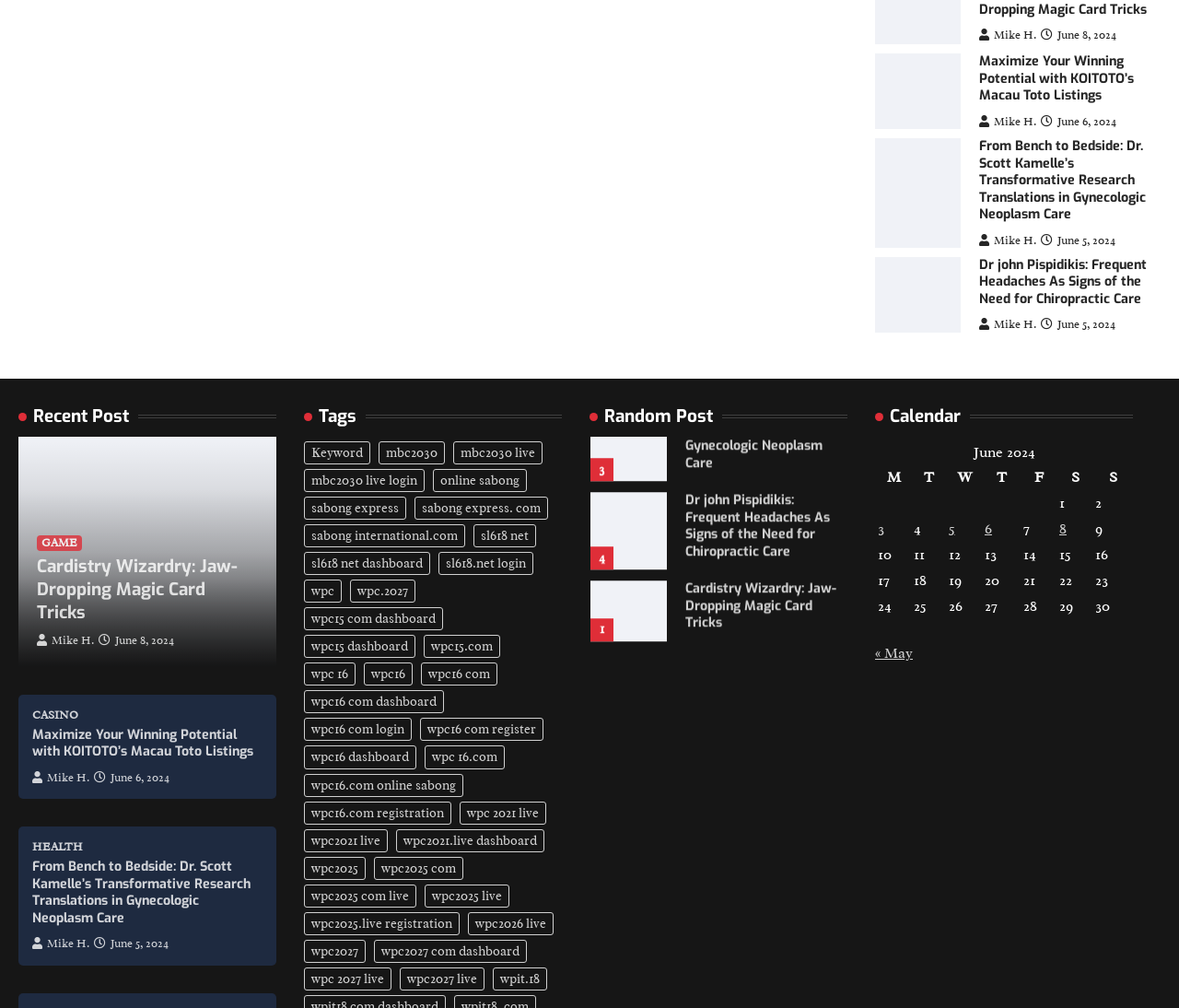Identify the bounding box coordinates of the region that needs to be clicked to carry out this instruction: "Explore the 'Tags' section". Provide these coordinates as four float numbers ranging from 0 to 1, i.e., [left, top, right, bottom].

[0.258, 0.403, 0.477, 0.424]